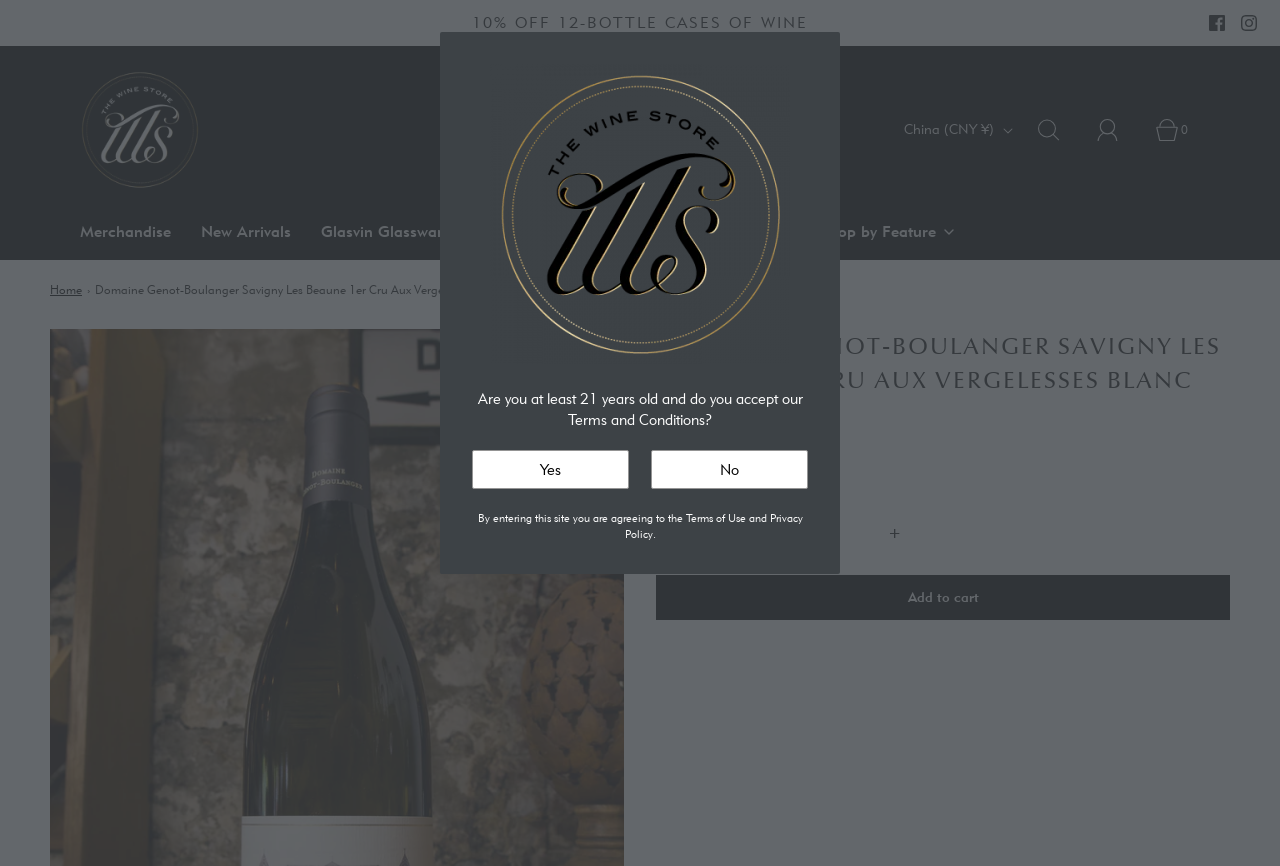Determine the bounding box coordinates for the area that needs to be clicked to fulfill this task: "Click the 'Yes' button to agree to the Terms and Conditions". The coordinates must be given as four float numbers between 0 and 1, i.e., [left, top, right, bottom].

[0.369, 0.52, 0.491, 0.565]